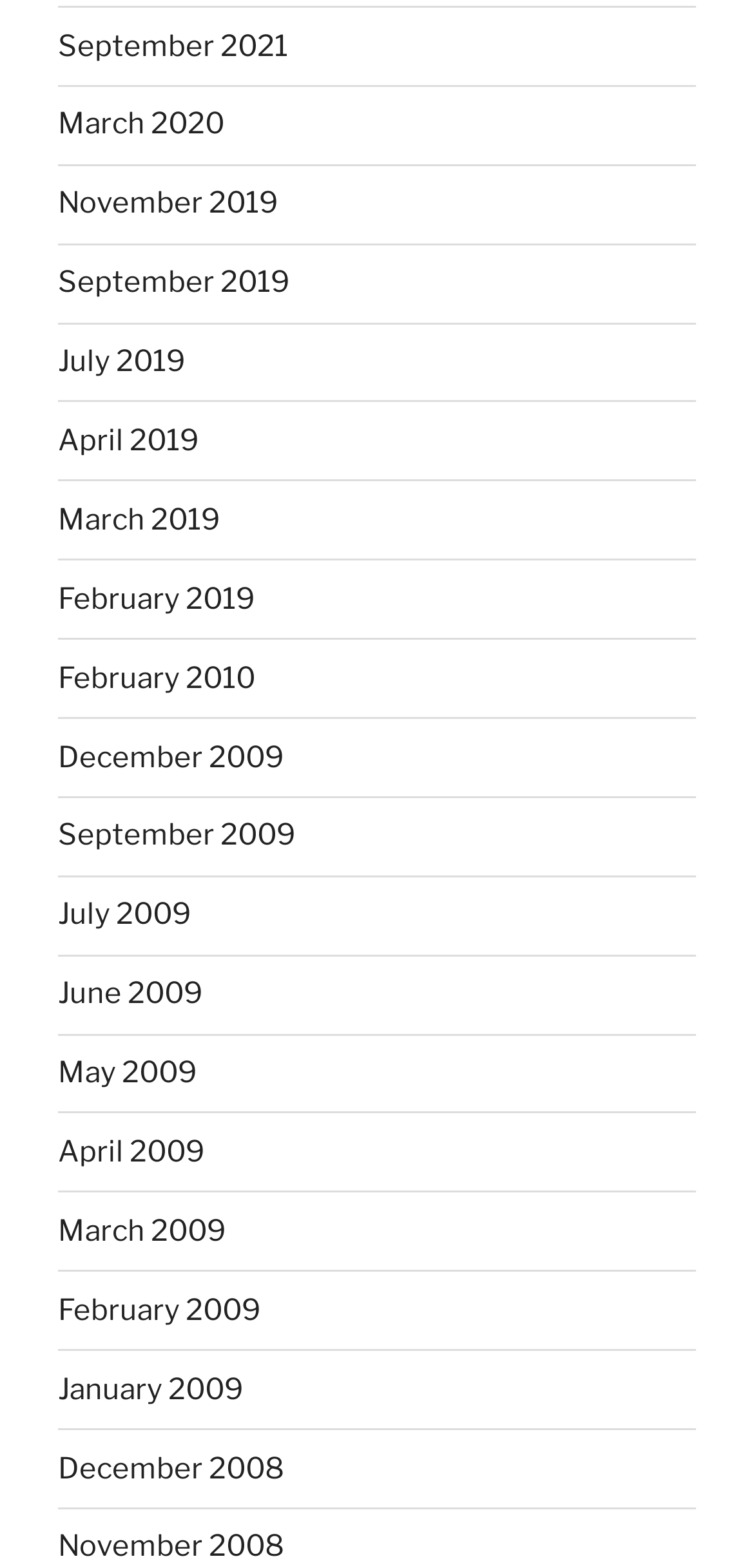Answer the question with a brief word or phrase:
What is the most recent month listed?

September 2021